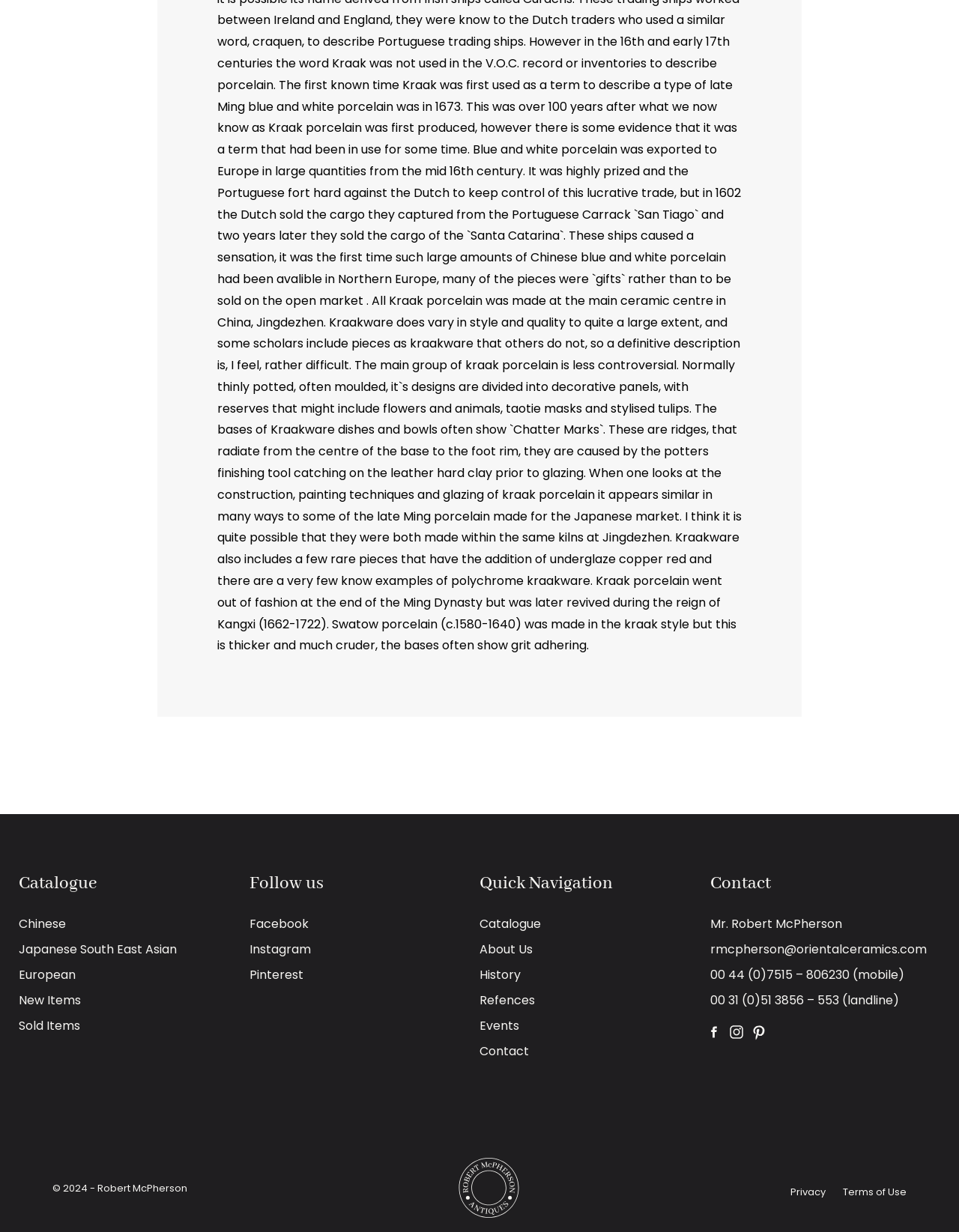Based on the provided description, "Japanese South East Asian", find the bounding box of the corresponding UI element in the screenshot.

[0.02, 0.764, 0.184, 0.778]